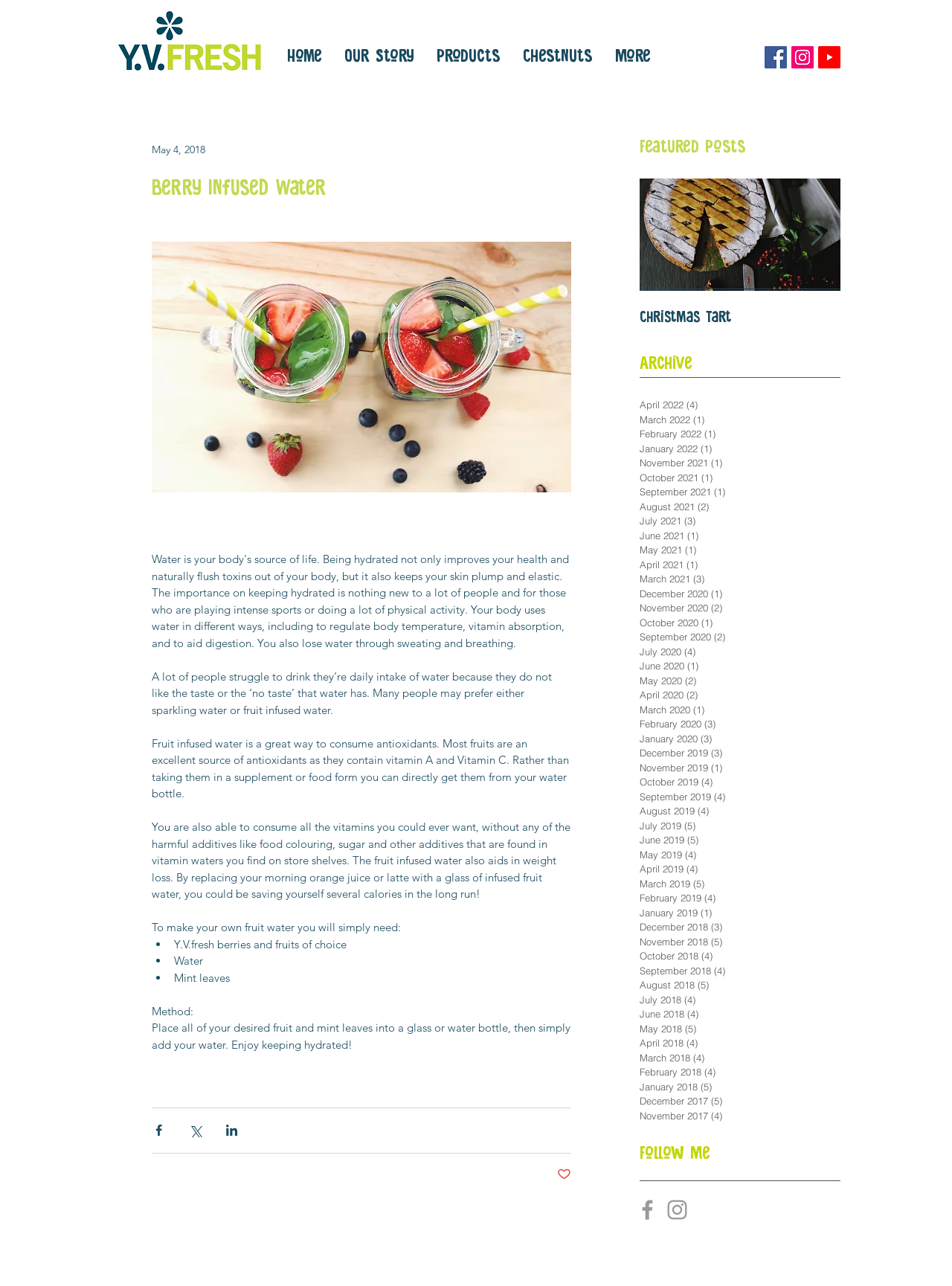Pinpoint the bounding box coordinates of the clickable area necessary to execute the following instruction: "Click the 'Next Item' button". The coordinates should be given as four float numbers between 0 and 1, namely [left, top, right, bottom].

[0.851, 0.174, 0.865, 0.191]